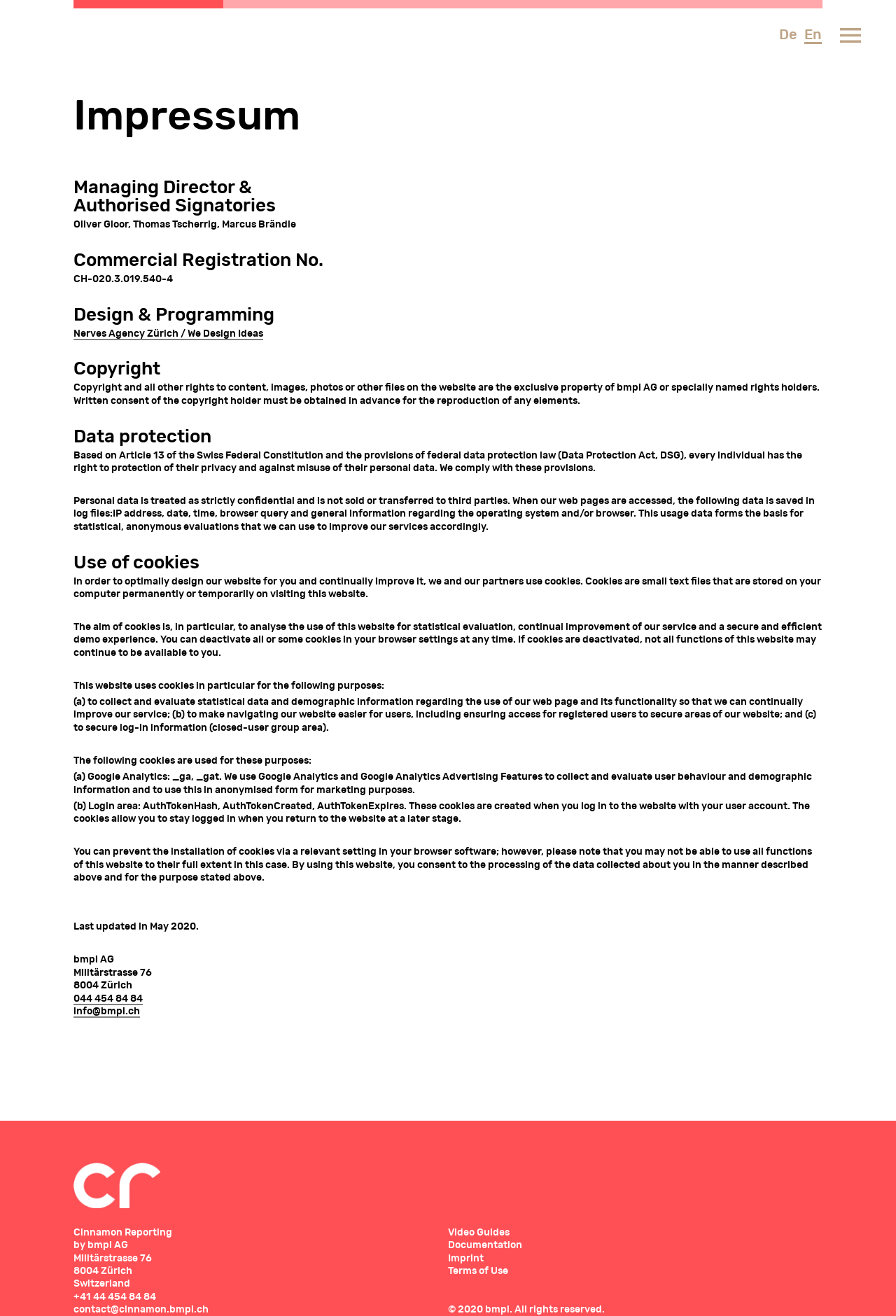Find the bounding box coordinates for the HTML element specified by: "044 454 84 84".

[0.082, 0.755, 0.159, 0.764]